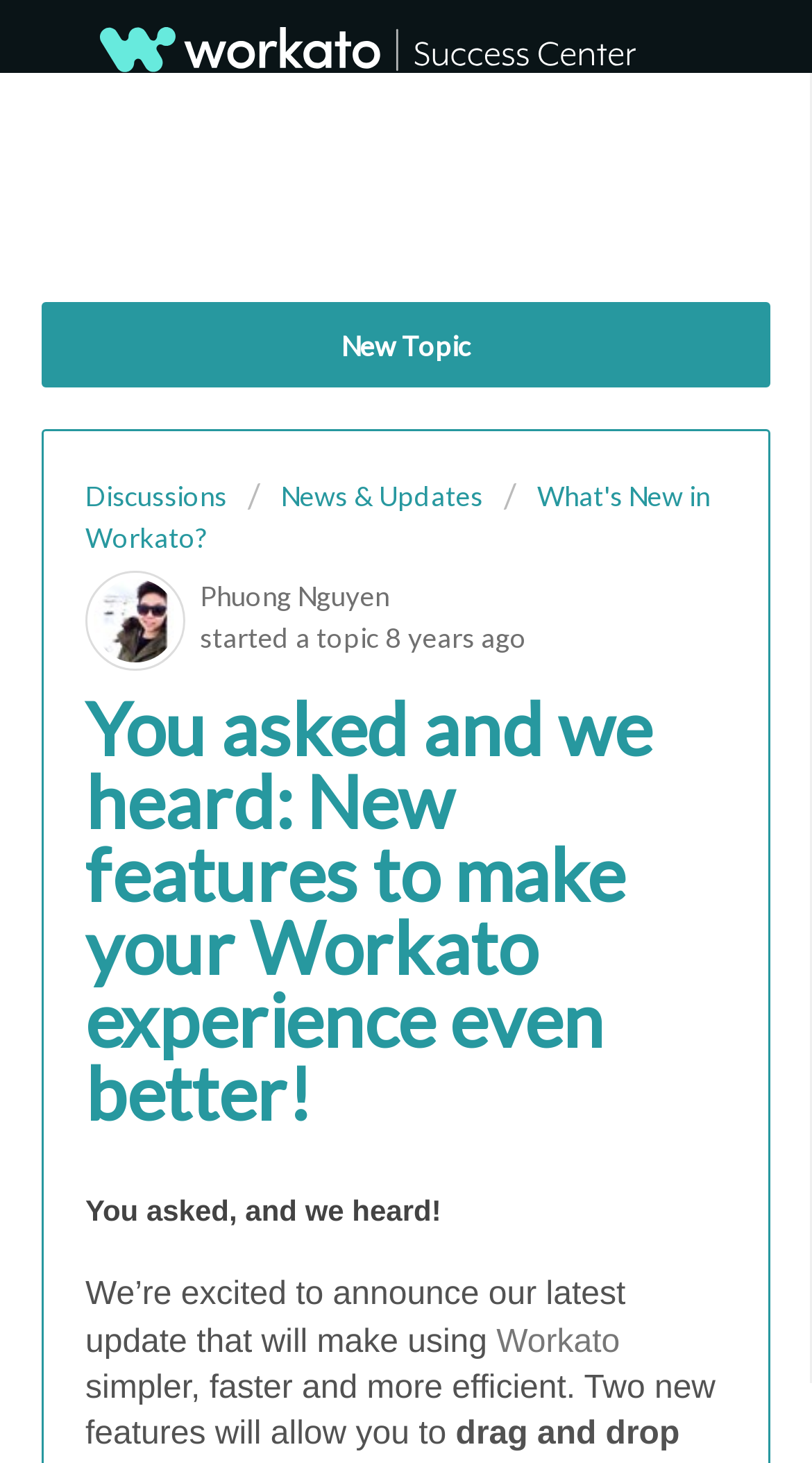What is the topic of the news or update?
Using the image, respond with a single word or phrase.

New features in Workato